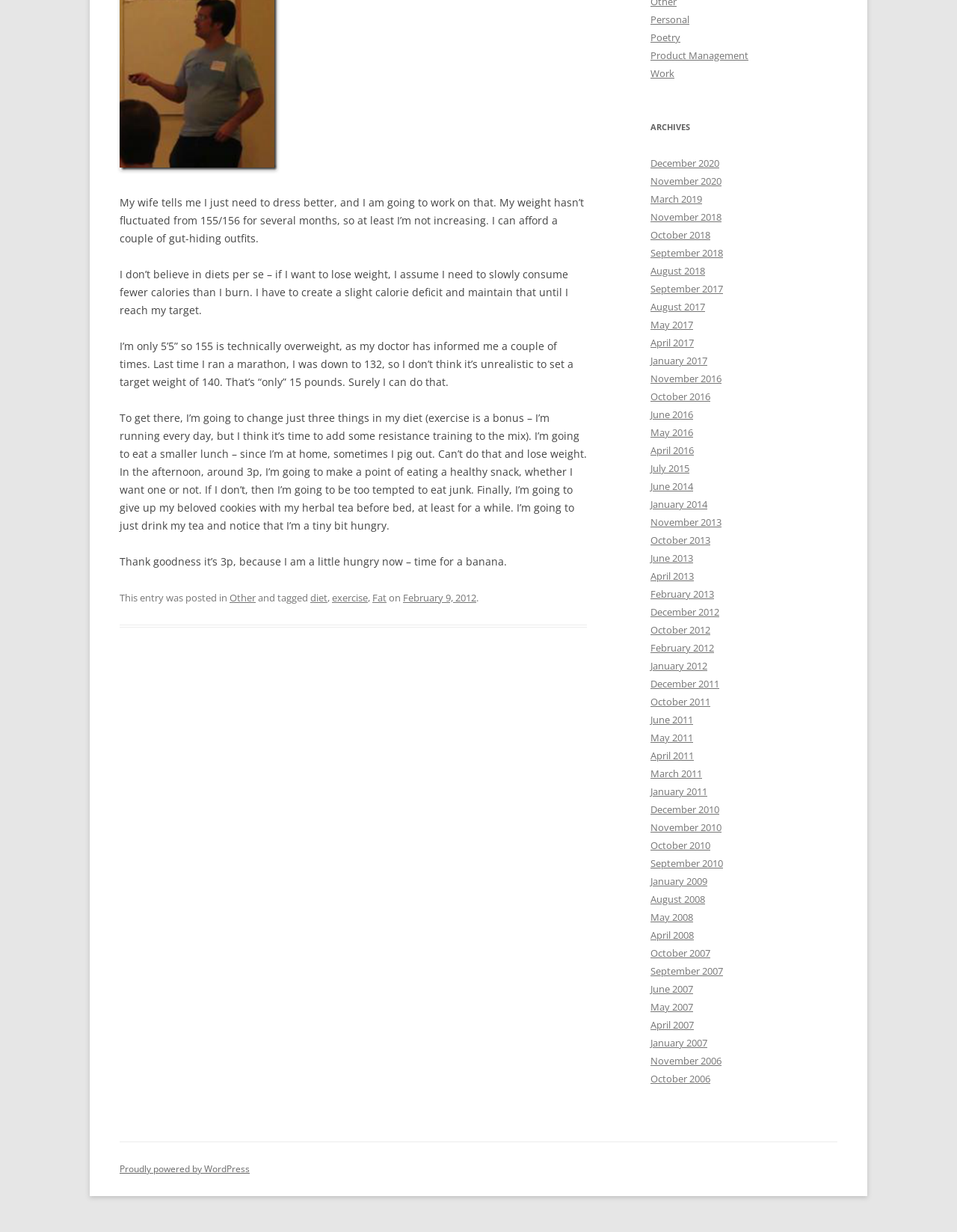Determine the bounding box for the UI element as described: "February 9, 2012". The coordinates should be represented as four float numbers between 0 and 1, formatted as [left, top, right, bottom].

[0.421, 0.479, 0.498, 0.49]